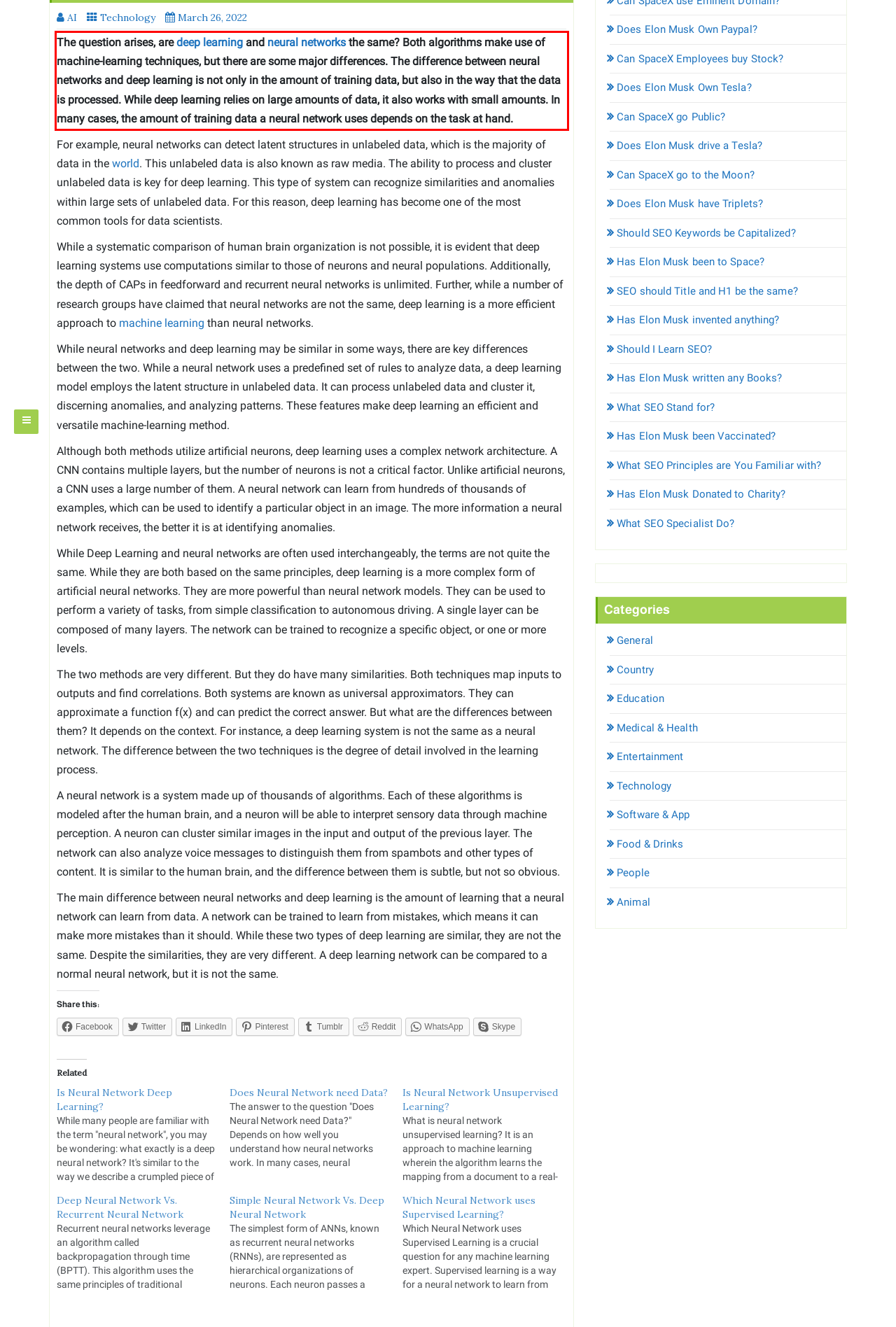Please look at the webpage screenshot and extract the text enclosed by the red bounding box.

The question arises, are deep learning and neural networks the same? Both algorithms make use of machine-learning techniques, but there are some major differences. The difference between neural networks and deep learning is not only in the amount of training data, but also in the way that the data is processed. While deep learning relies on large amounts of data, it also works with small amounts. In many cases, the amount of training data a neural network uses depends on the task at hand.